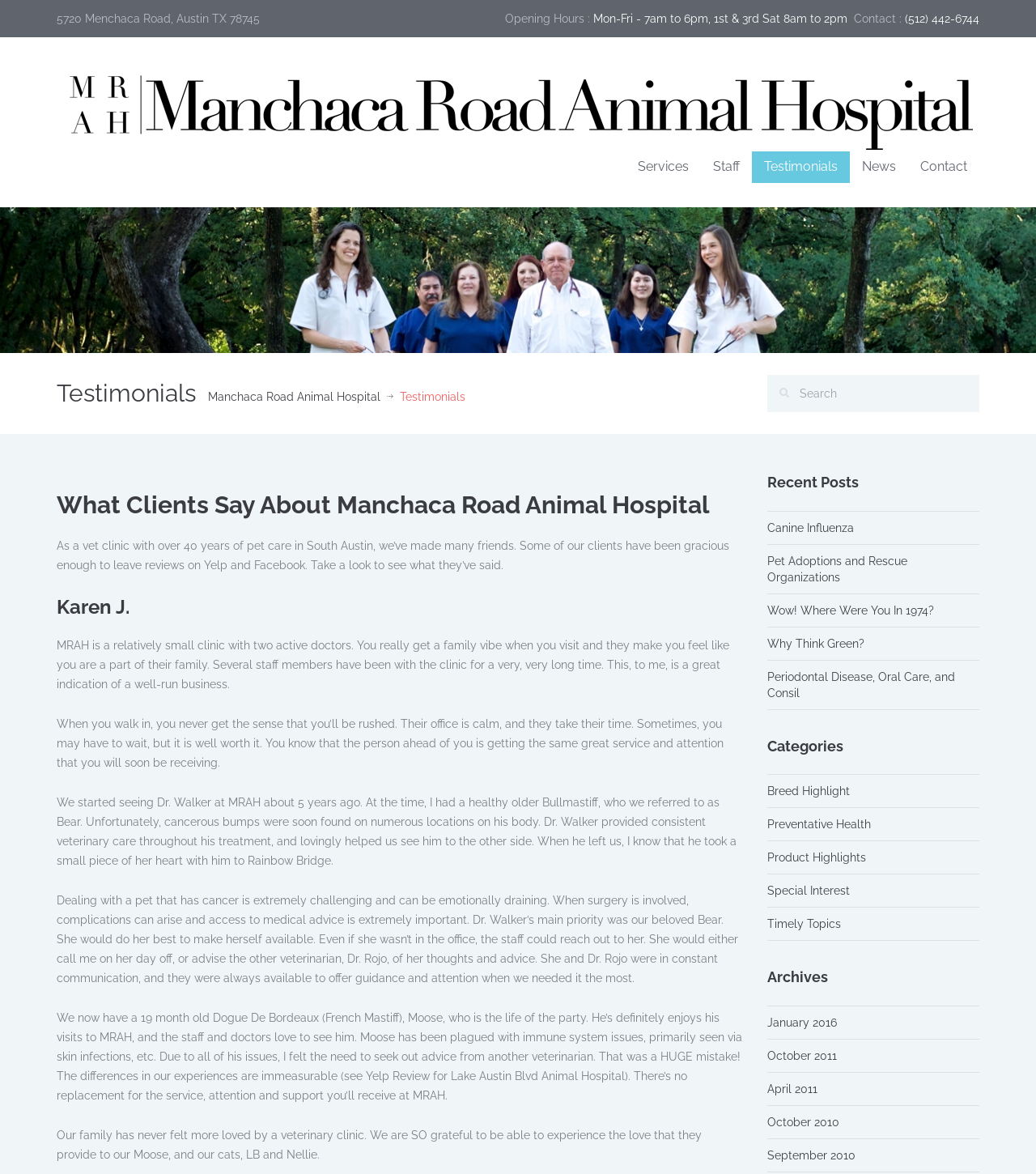Using floating point numbers between 0 and 1, provide the bounding box coordinates in the format (top-left x, top-left y, bottom-right x, bottom-right y). Locate the UI element described here: Services

[0.604, 0.129, 0.677, 0.156]